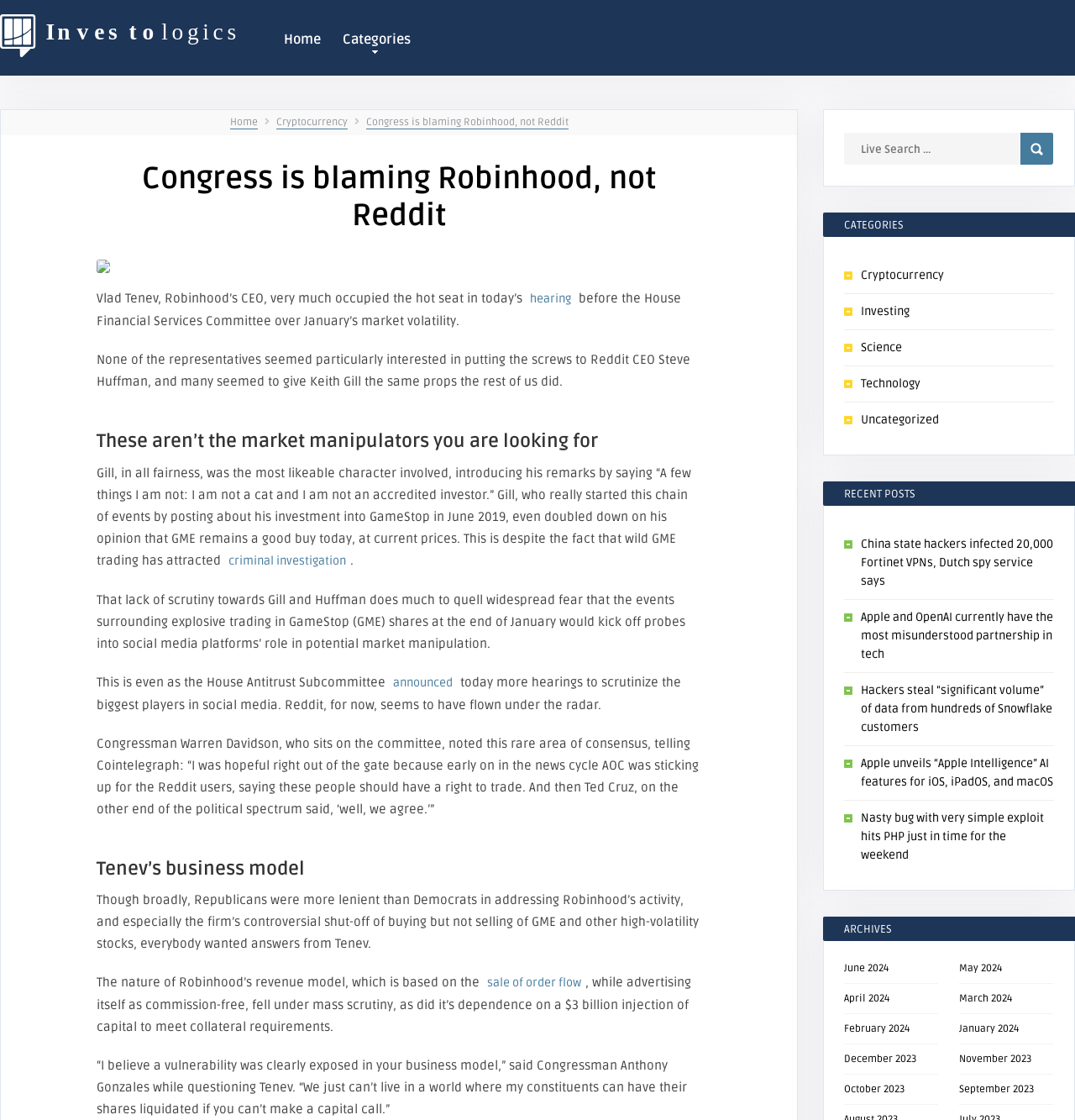What is the category of the article 'China state hackers infected 20,000 Fortinet VPNs, Dutch spy service says'?
Based on the image content, provide your answer in one word or a short phrase.

Technology